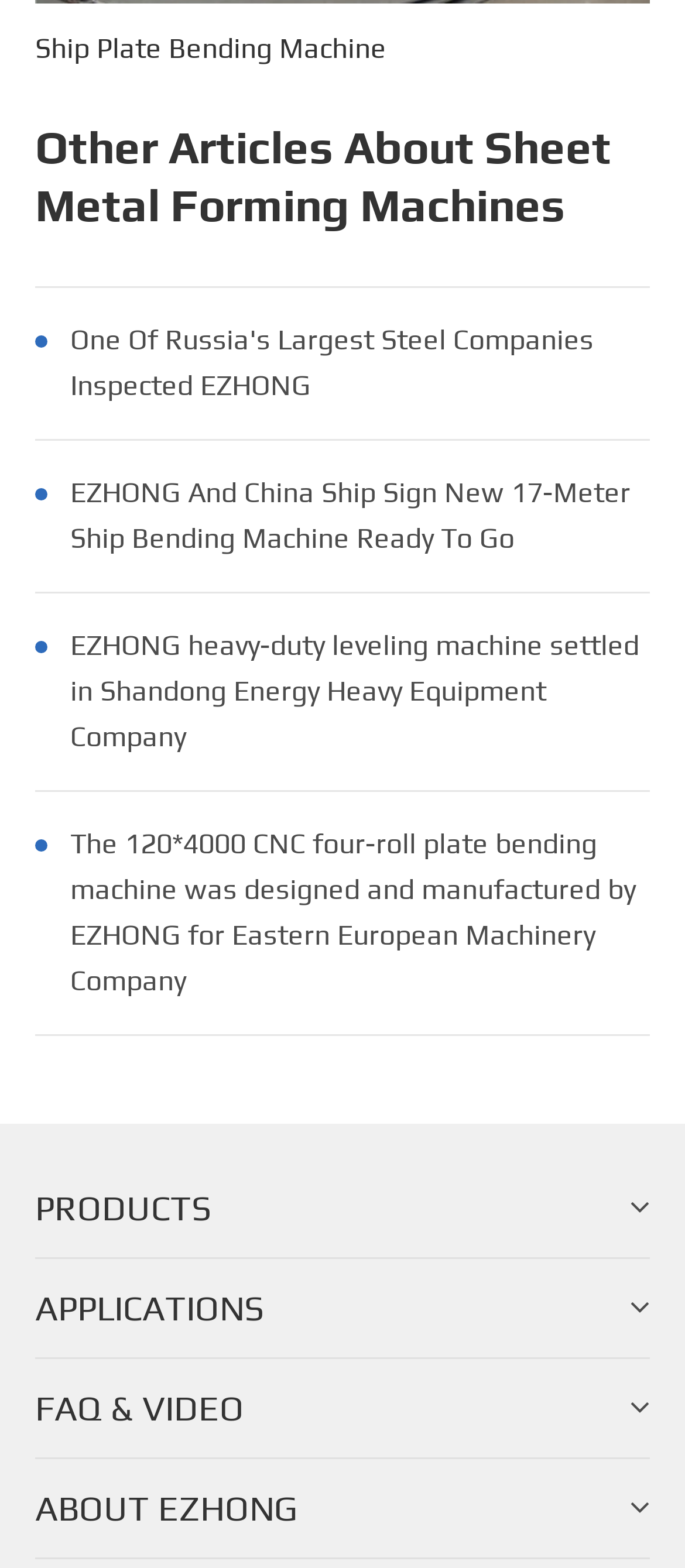What is the topic of the first link on the webpage?
Please provide a single word or phrase as your answer based on the image.

Ship Plate Bending Machine